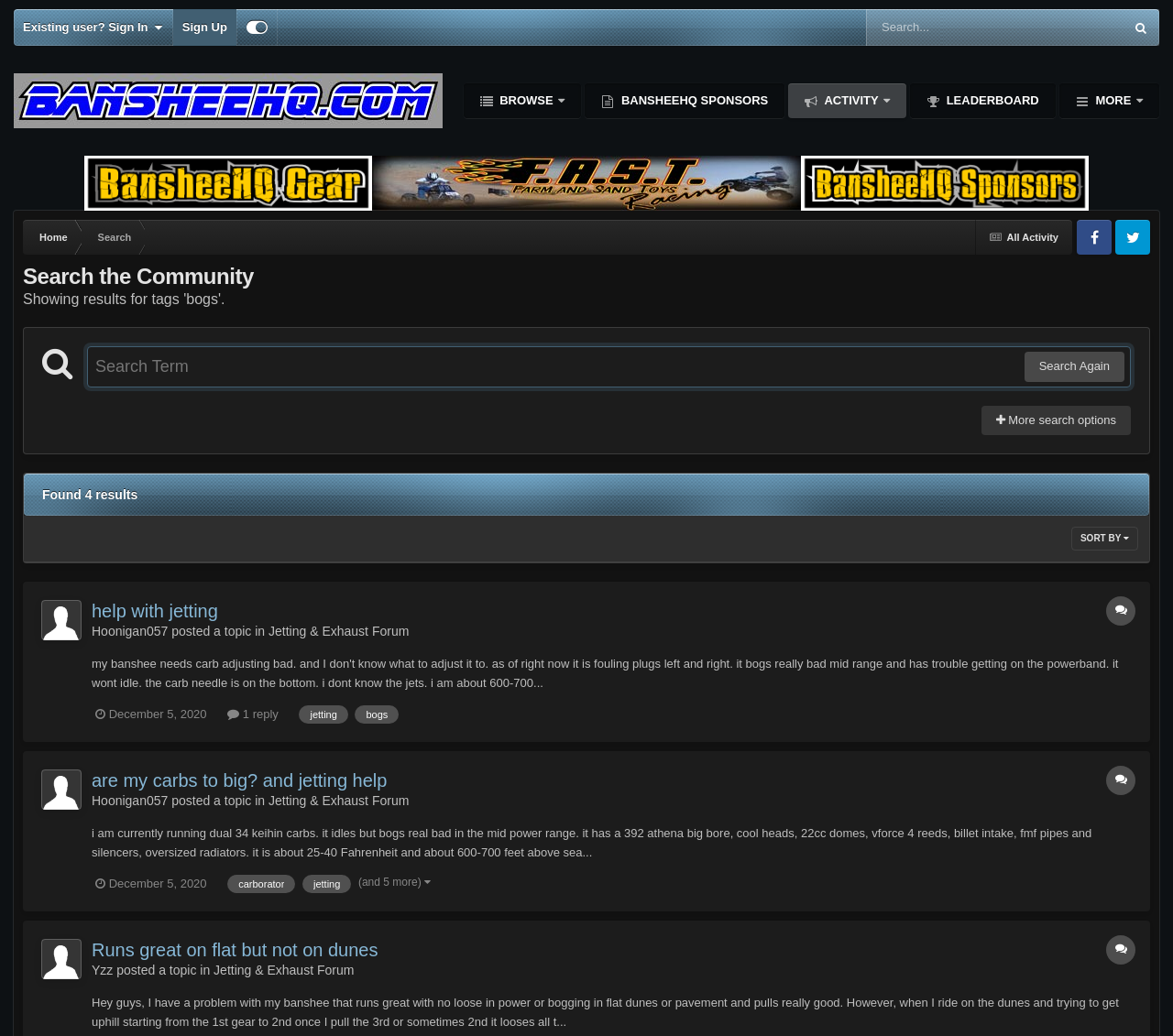Determine the bounding box coordinates of the clickable region to carry out the instruction: "Search for a term".

[0.739, 0.009, 0.877, 0.044]